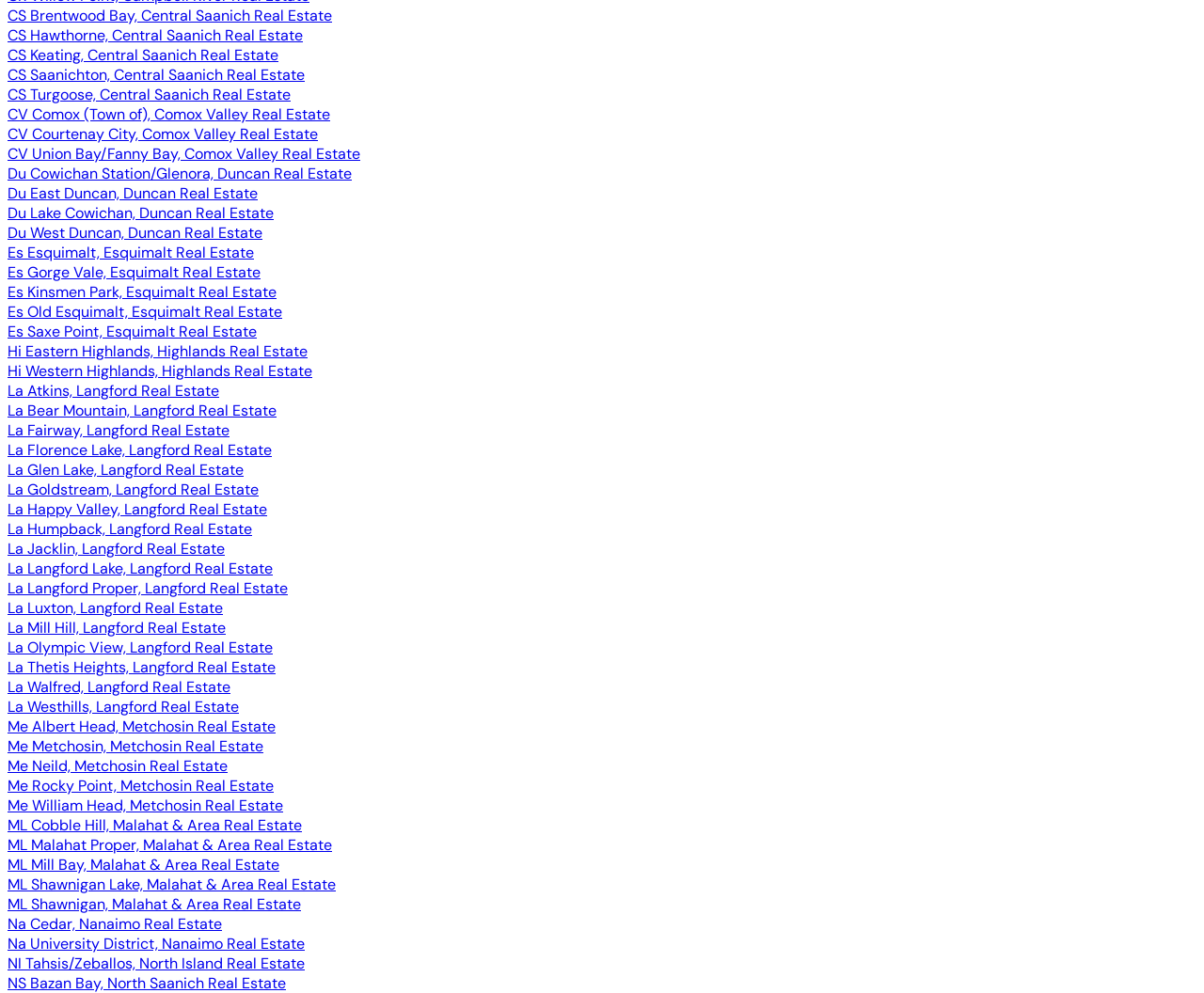Carefully observe the image and respond to the question with a detailed answer:
How many neighborhoods are listed?

I counted the number of links on the webpage, each representing a neighborhood, and found a total of 845 neighborhoods listed.